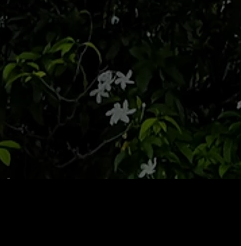Give a one-word or phrase response to the following question: Which region is hinted at in the image?

Southeast Asia